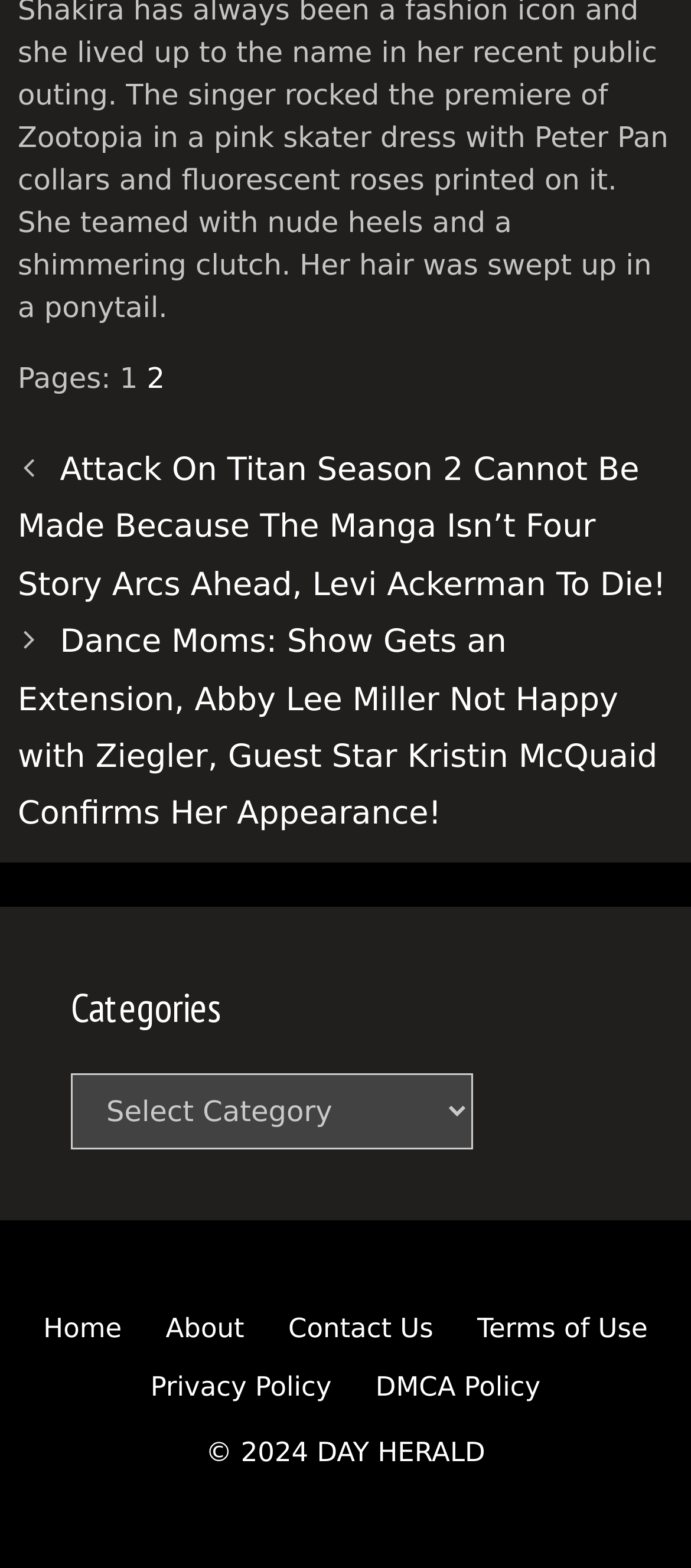Specify the bounding box coordinates for the region that must be clicked to perform the given instruction: "select a category".

[0.103, 0.685, 0.685, 0.733]